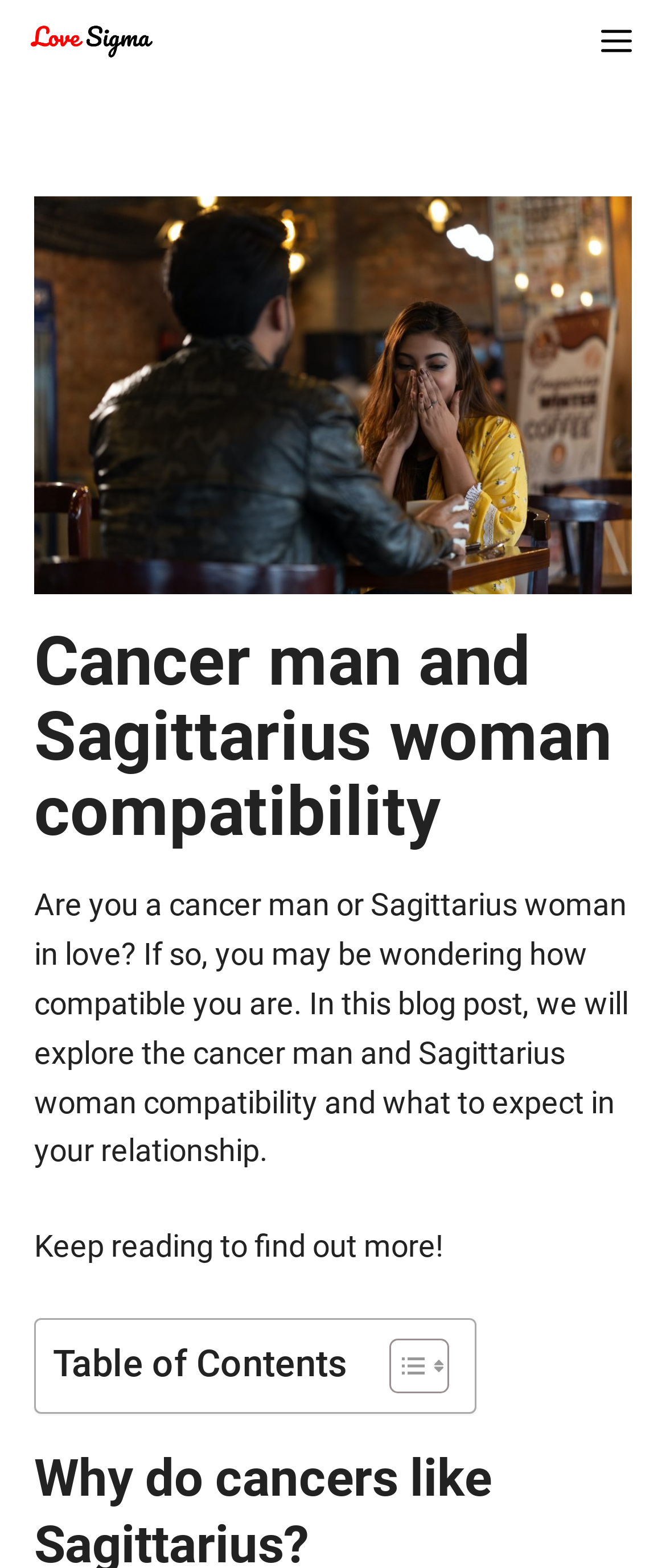What is the tone of this blog post?
Provide an in-depth and detailed answer to the question.

The tone of this blog post is informative, as it aims to provide information and insights about the compatibility between a Cancer man and a Sagittarius woman, rather than persuading or entertaining the reader.